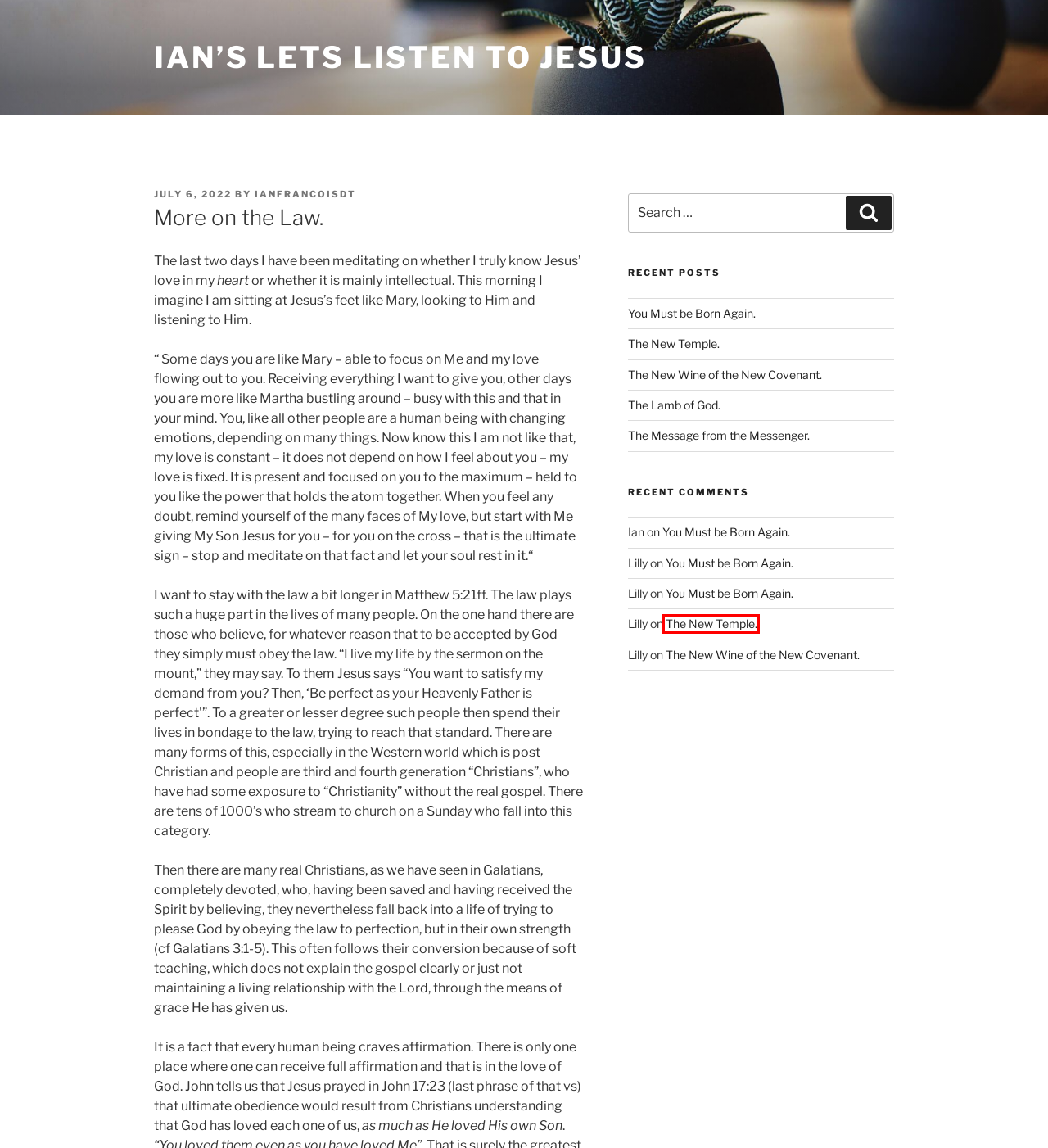Analyze the given webpage screenshot and identify the UI element within the red bounding box. Select the webpage description that best matches what you expect the new webpage to look like after clicking the element. Here are the candidates:
A. October 2023 – Ian’s lets listen to Jesus
B. The New Temple. – Ian’s lets listen to Jesus
C. ianfrancoisdt – Ian’s lets listen to Jesus
D. Fulfilment and the Law. – Ian’s lets listen to Jesus
E. The Message from the Messenger. – Ian’s lets listen to Jesus
F. You Must be Born Again. – Ian’s lets listen to Jesus
G. Ian’s lets listen to Jesus
H. The Lamb of God. – Ian’s lets listen to Jesus

B